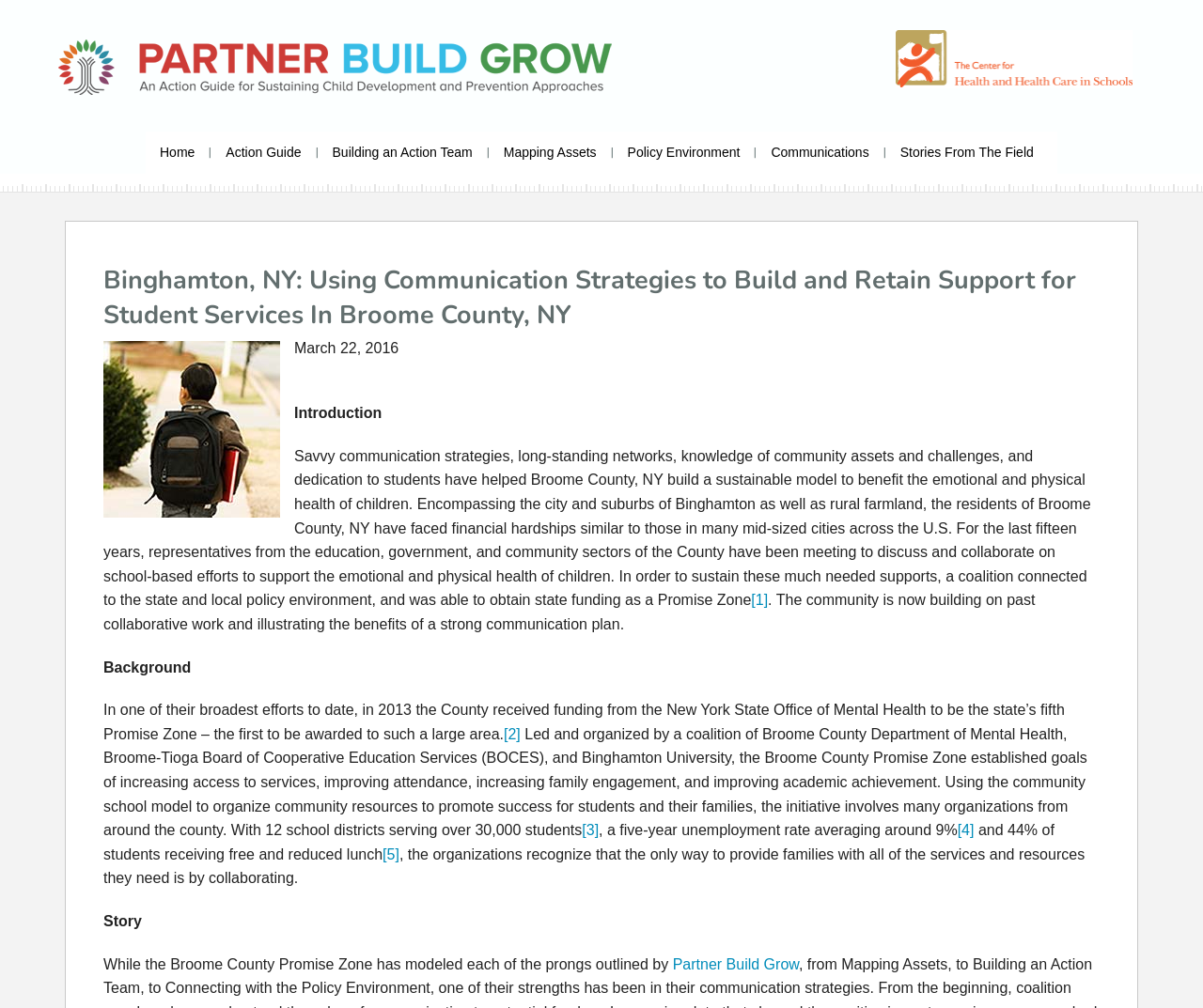Identify the bounding box coordinates necessary to click and complete the given instruction: "Go to the next page".

None